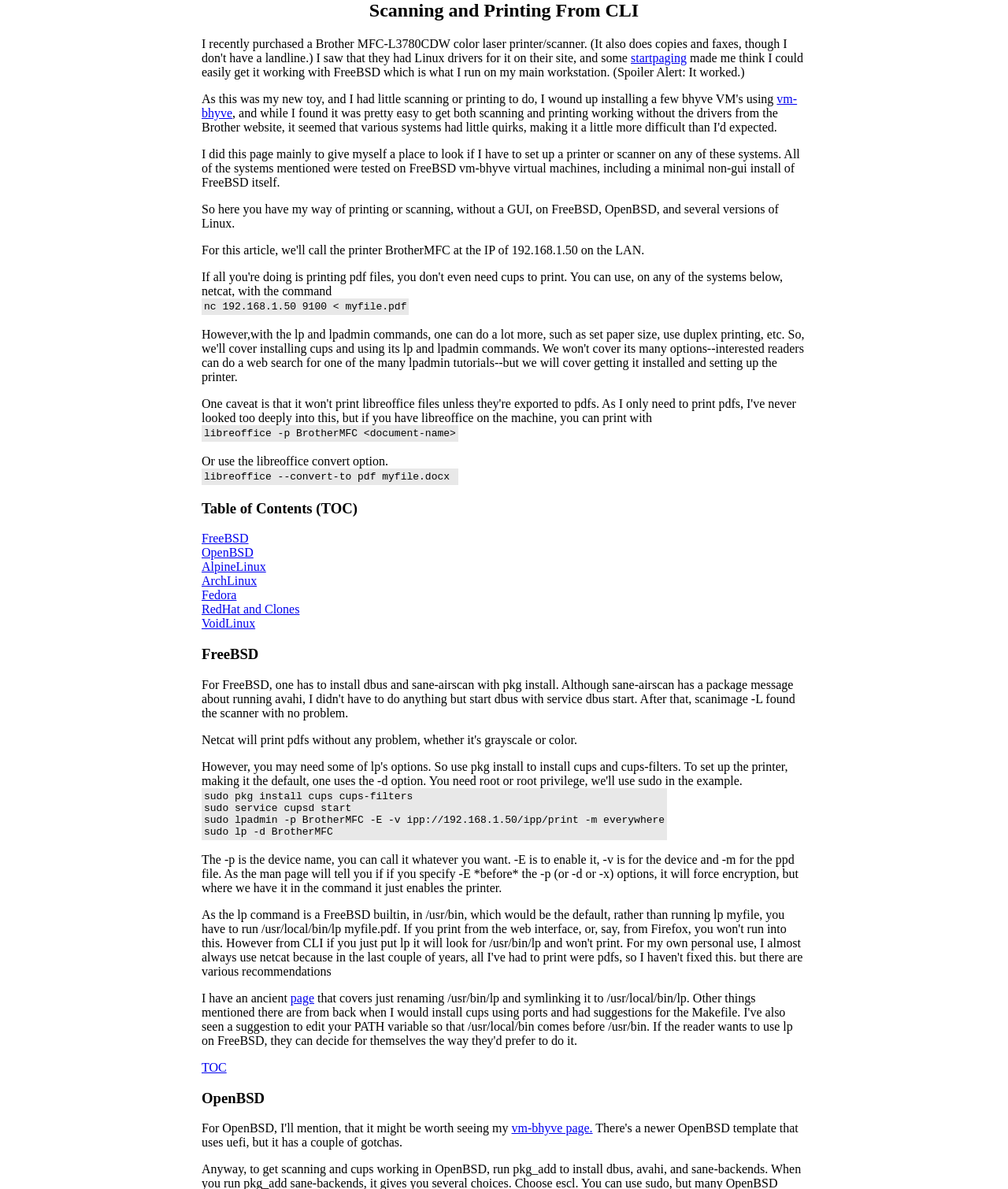Elaborate on the webpage's design and content in a detailed caption.

The webpage is about scanning and printing from the command line interface (CLI). At the top, there is a heading that reads "Scanning and Printing From CLI". Below this heading, there is a link to "startpaging" and a paragraph of text that mentions the author's experience with setting up a printer or scanner on various systems, including FreeBSD, OpenBSD, and Linux.

To the right of this text, there is a link to "vm-bhyve". Below this link, there are several paragraphs of text that explain the purpose of the page, which is to provide a reference for setting up printers or scanners on different systems without a graphical user interface (GUI).

The page then presents several tables with code examples for printing and scanning using different commands, such as "nc" and "libreoffice". These tables are arranged vertically, with each table containing a single row and column. The code examples are followed by a brief explanation of the commands.

Below the tables, there is a heading that reads "Table of Contents (TOC)" and a list of links to different sections of the page, including "FreeBSD", "OpenBSD", "AlpineLinux", "ArchLinux", "Fedora", "RedHat and Clones", and "VoidLinux".

The "FreeBSD" section contains a heading and a table with a code example for installing and setting up a printer using the "cups" package. Below this table, there is a paragraph of text that explains the options used in the command.

The page also contains a few other sections, including "OpenBSD", which contains a link to a "vm-bhyve page". At the bottom of the page, there are links to "page" and "TOC".